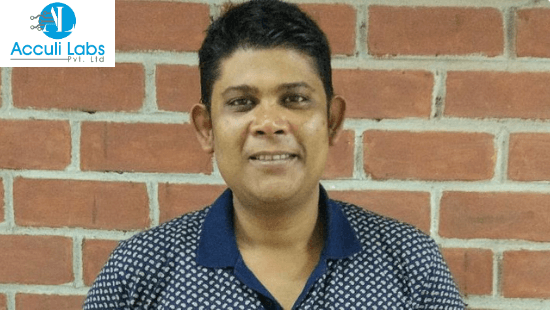What is the color of Rupam Das's shirt?
Examine the screenshot and reply with a single word or phrase.

Navy blue